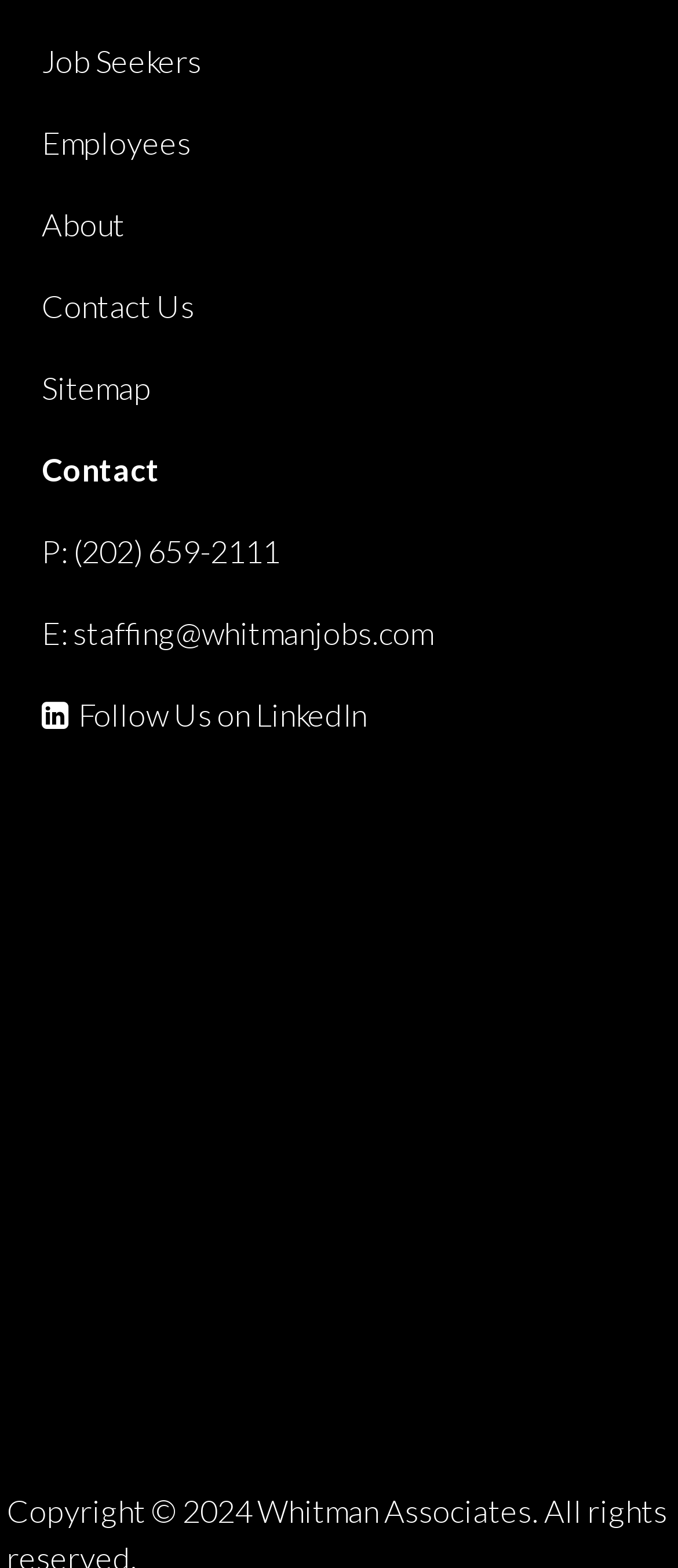What is the email address of the company?
Craft a detailed and extensive response to the question.

I found the email address by looking at the link element with the OCR text 'staffing@whitmanjobs.com' which is located at the top of the page, next to the 'E:' static text.